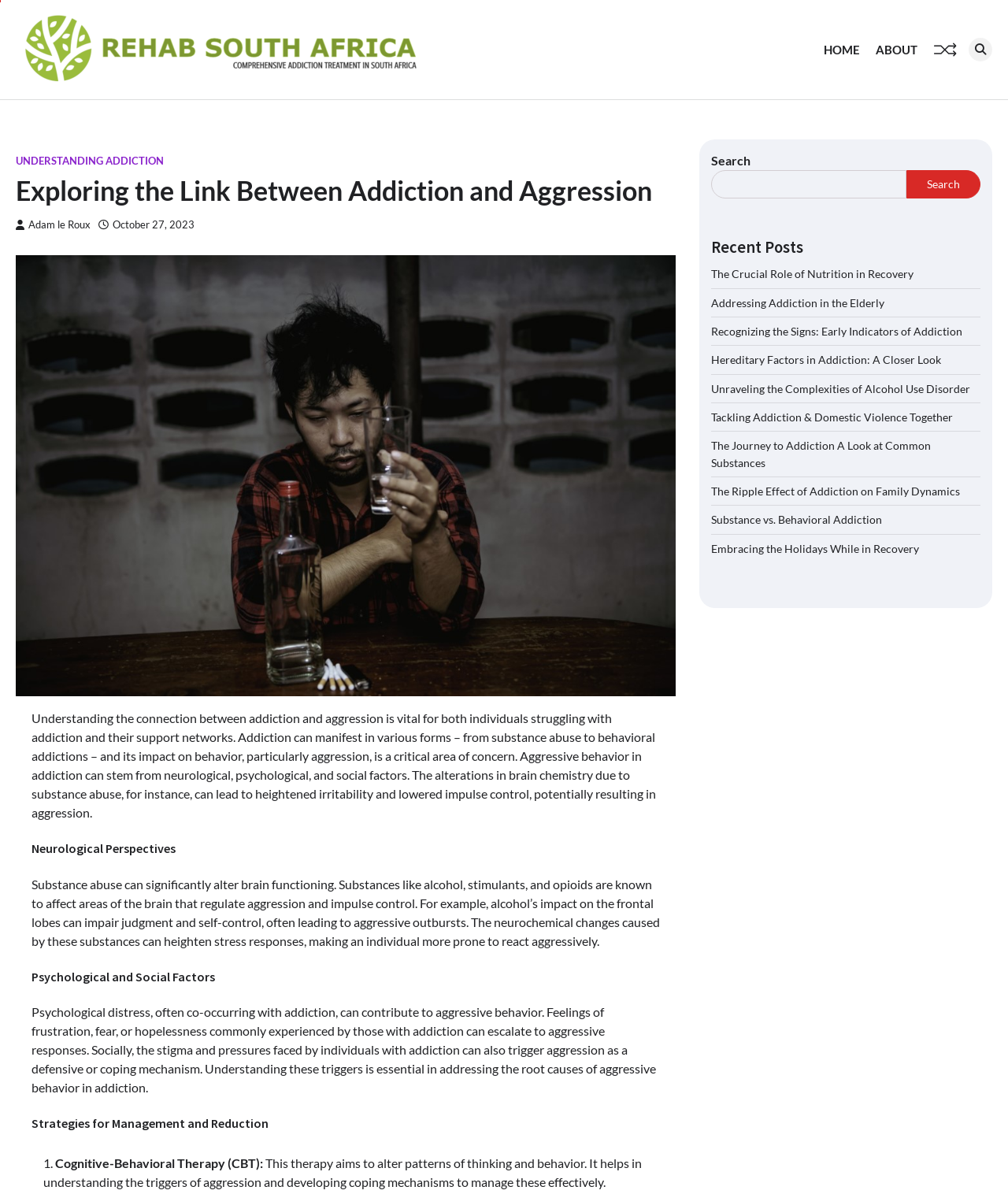Please pinpoint the bounding box coordinates for the region I should click to adhere to this instruction: "Click the 'HOME' link".

[0.817, 0.028, 0.853, 0.056]